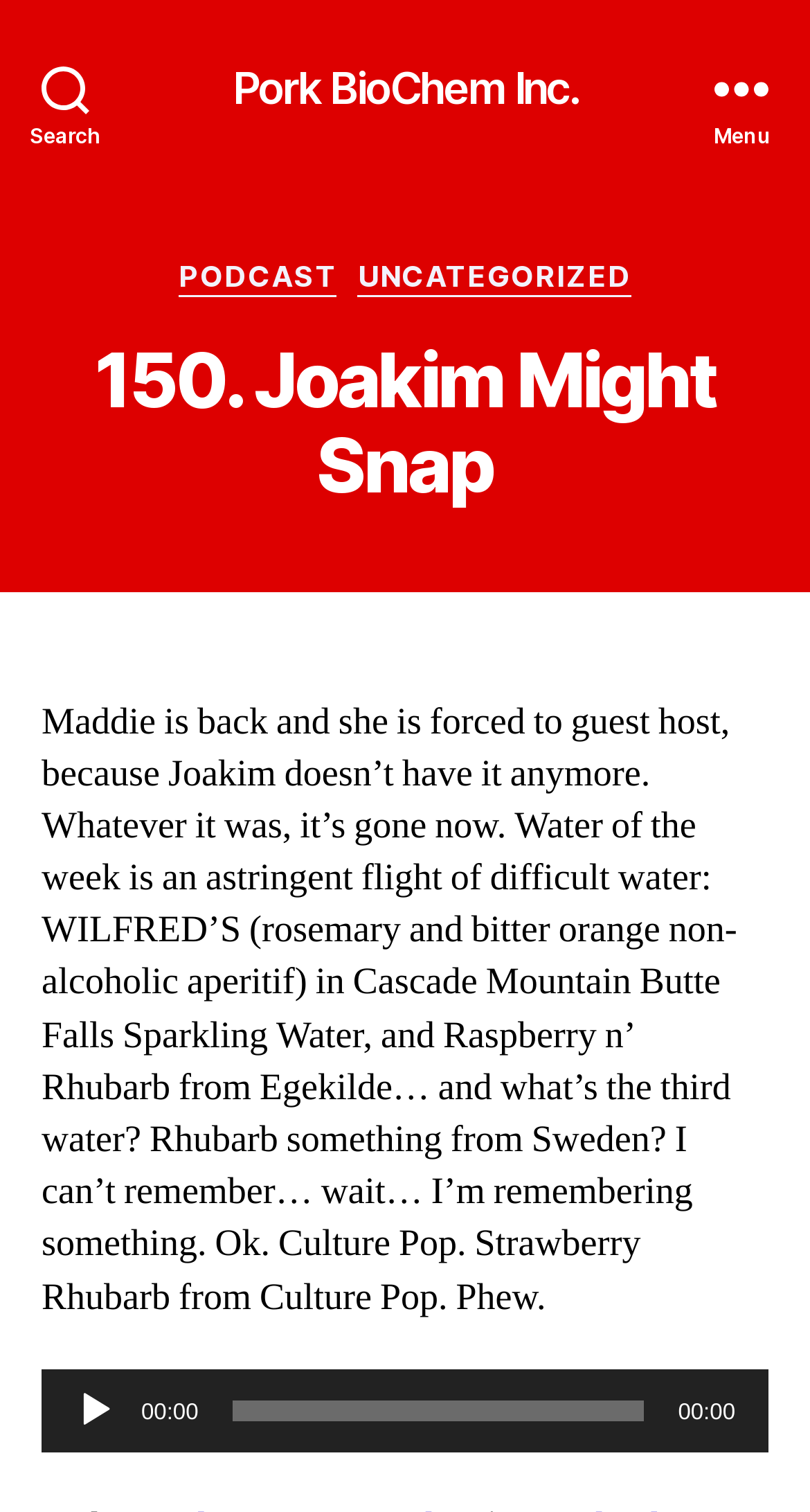Bounding box coordinates should be in the format (top-left x, top-left y, bottom-right x, bottom-right y) and all values should be floating point numbers between 0 and 1. Determine the bounding box coordinate for the UI element described as: Uncategorized

[0.442, 0.17, 0.78, 0.196]